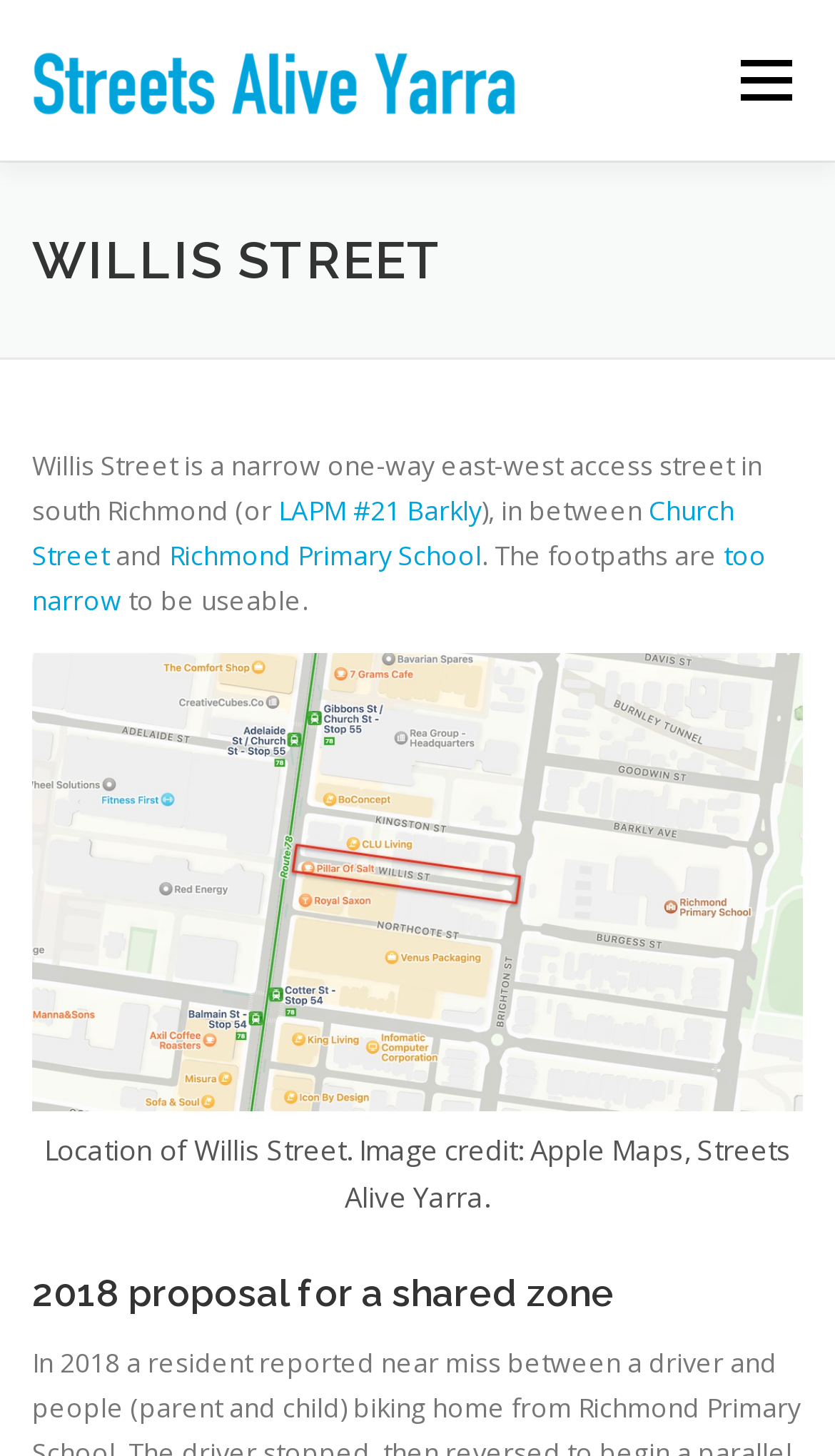What is the name of the street?
Provide a comprehensive and detailed answer to the question.

The name of the street can be found in the heading 'WILLIS STREET' at the top of the webpage, which indicates that the webpage is about Willis Street.